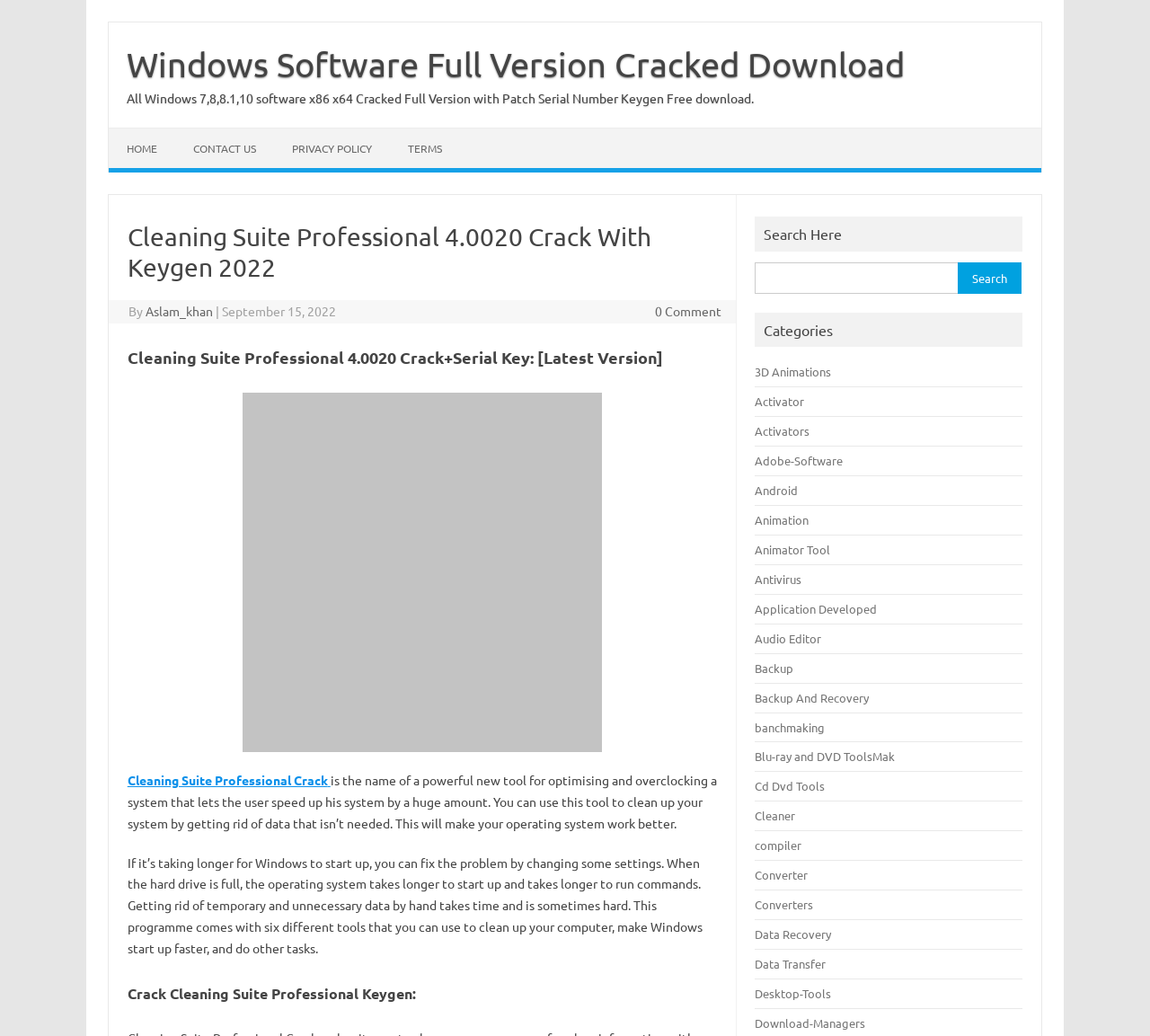What is the name of the software being discussed?
Examine the screenshot and reply with a single word or phrase.

Cleaning Suite Professional